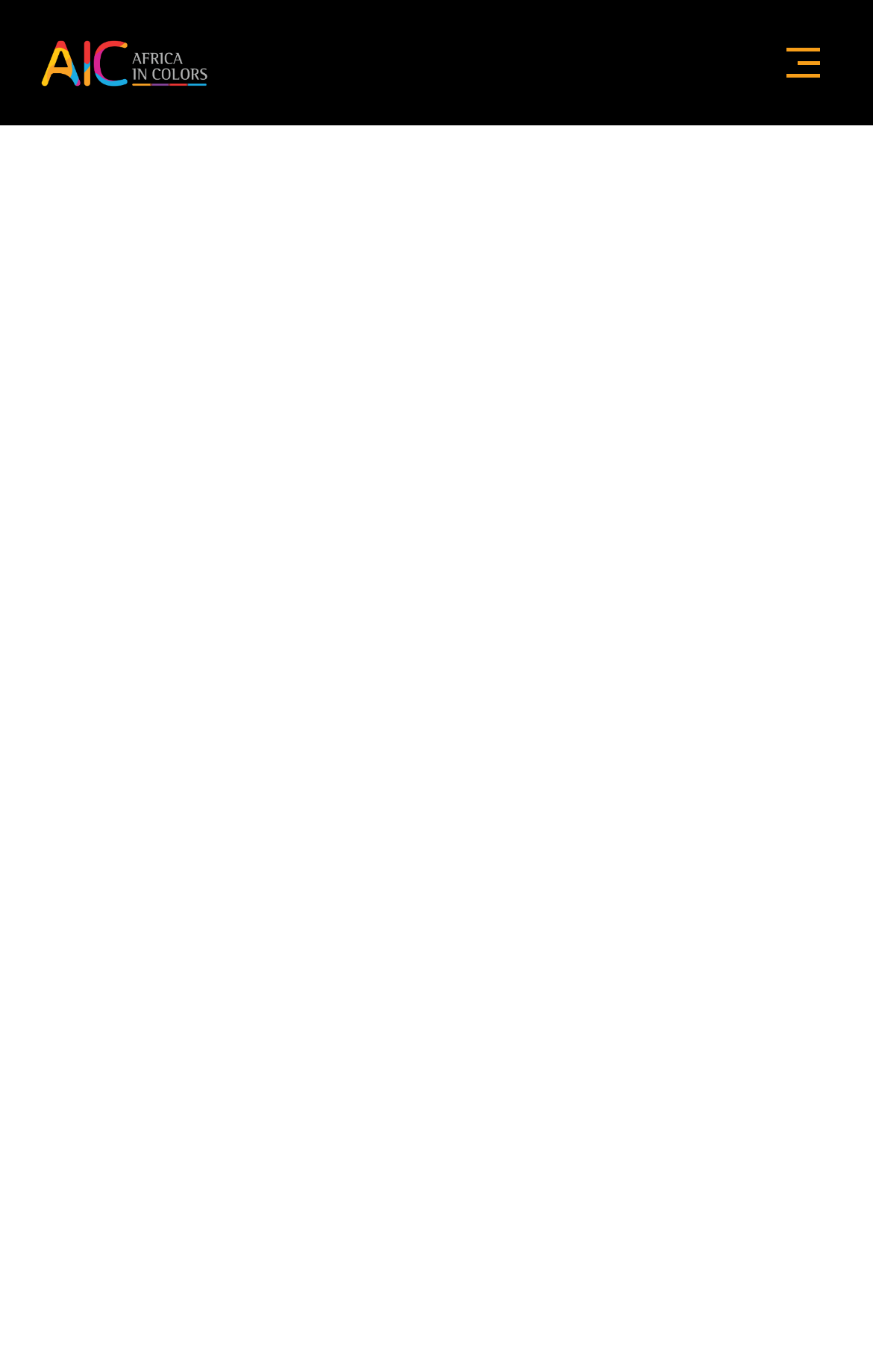Find the coordinates for the bounding box of the element with this description: "Fashion Show".

[0.103, 0.602, 0.3, 0.63]